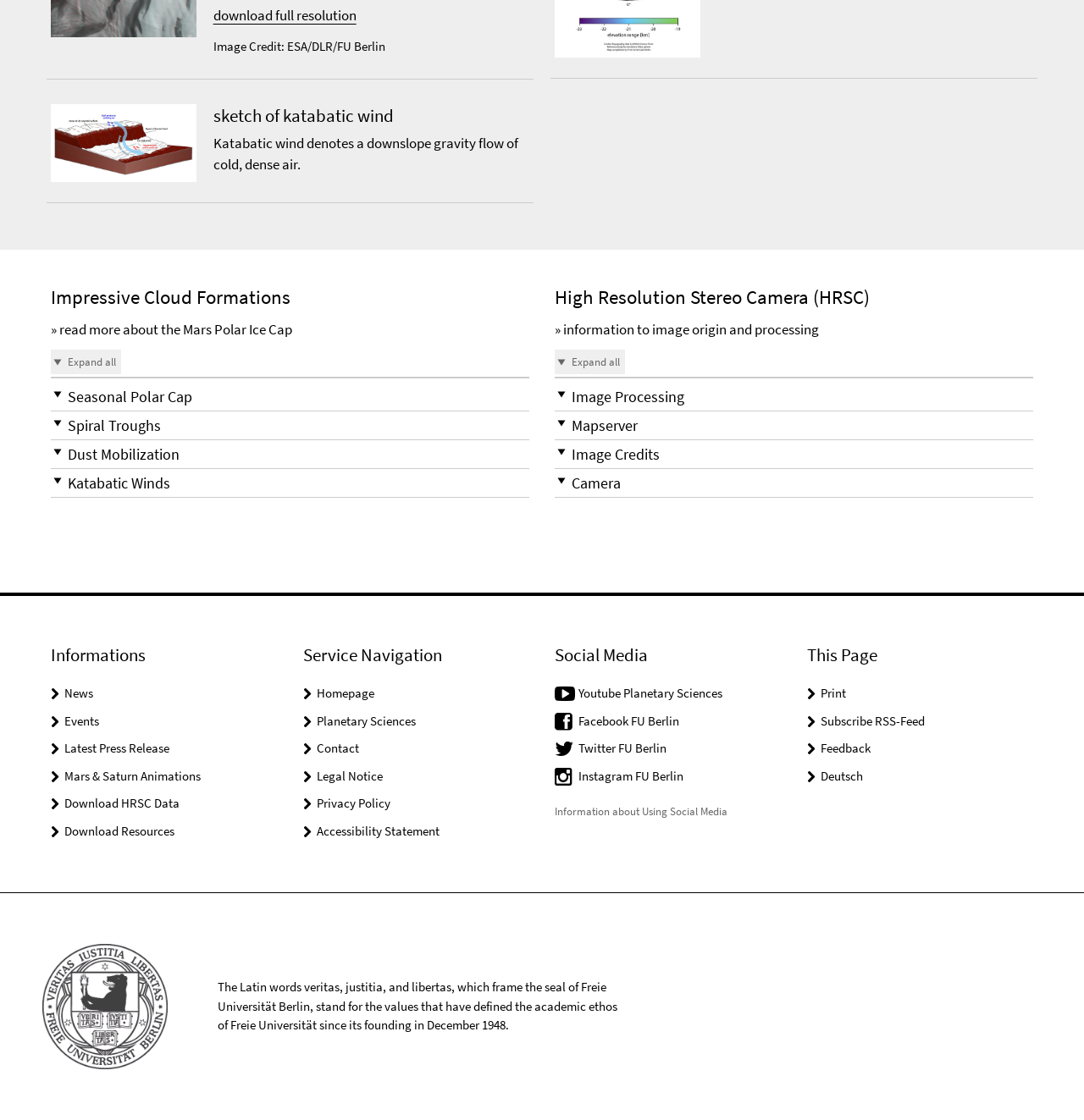What is the institution associated with the seal at the bottom of the page?
Kindly give a detailed and elaborate answer to the question.

The seal at the bottom of the page is the seal of Freie Universität Berlin, which is a university in Berlin, Germany.